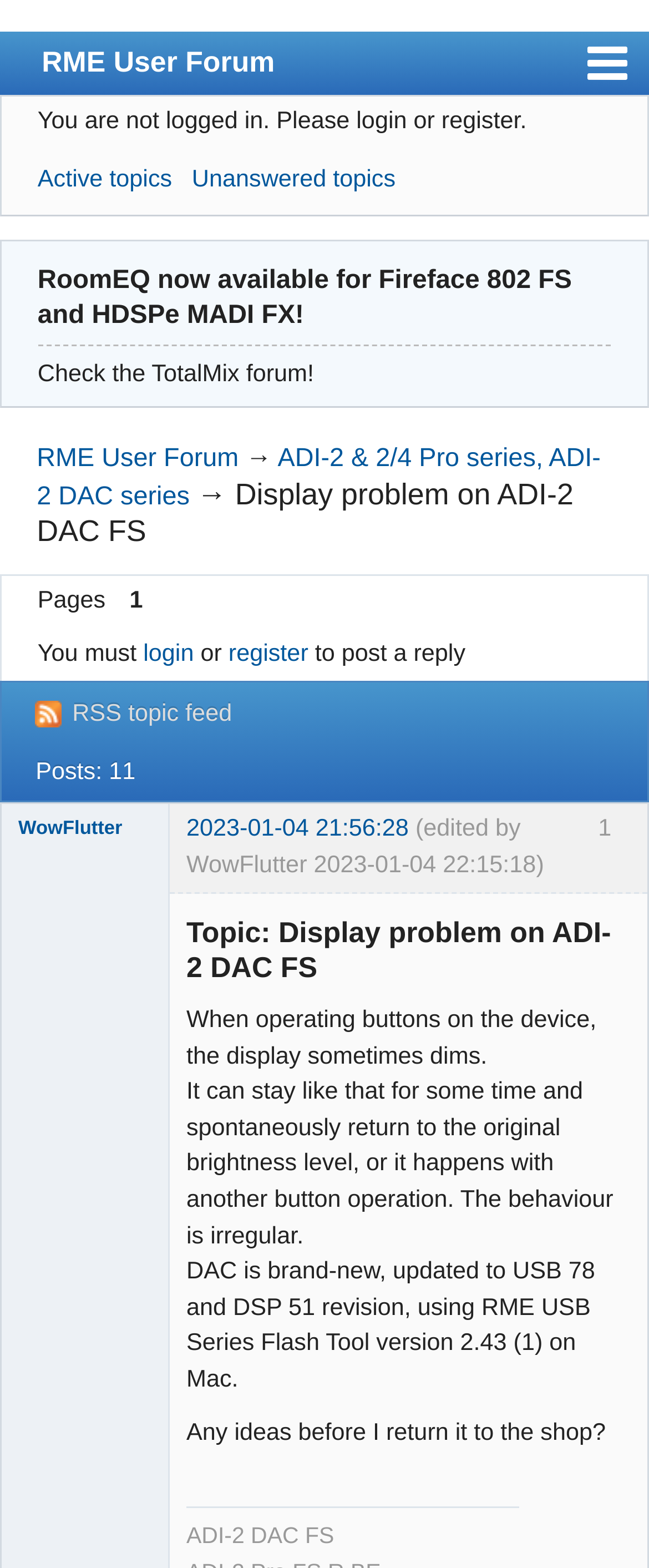Extract the main heading text from the webpage.

RoomEQ now available for Fireface 802 FS and HDSPe MADI FX!